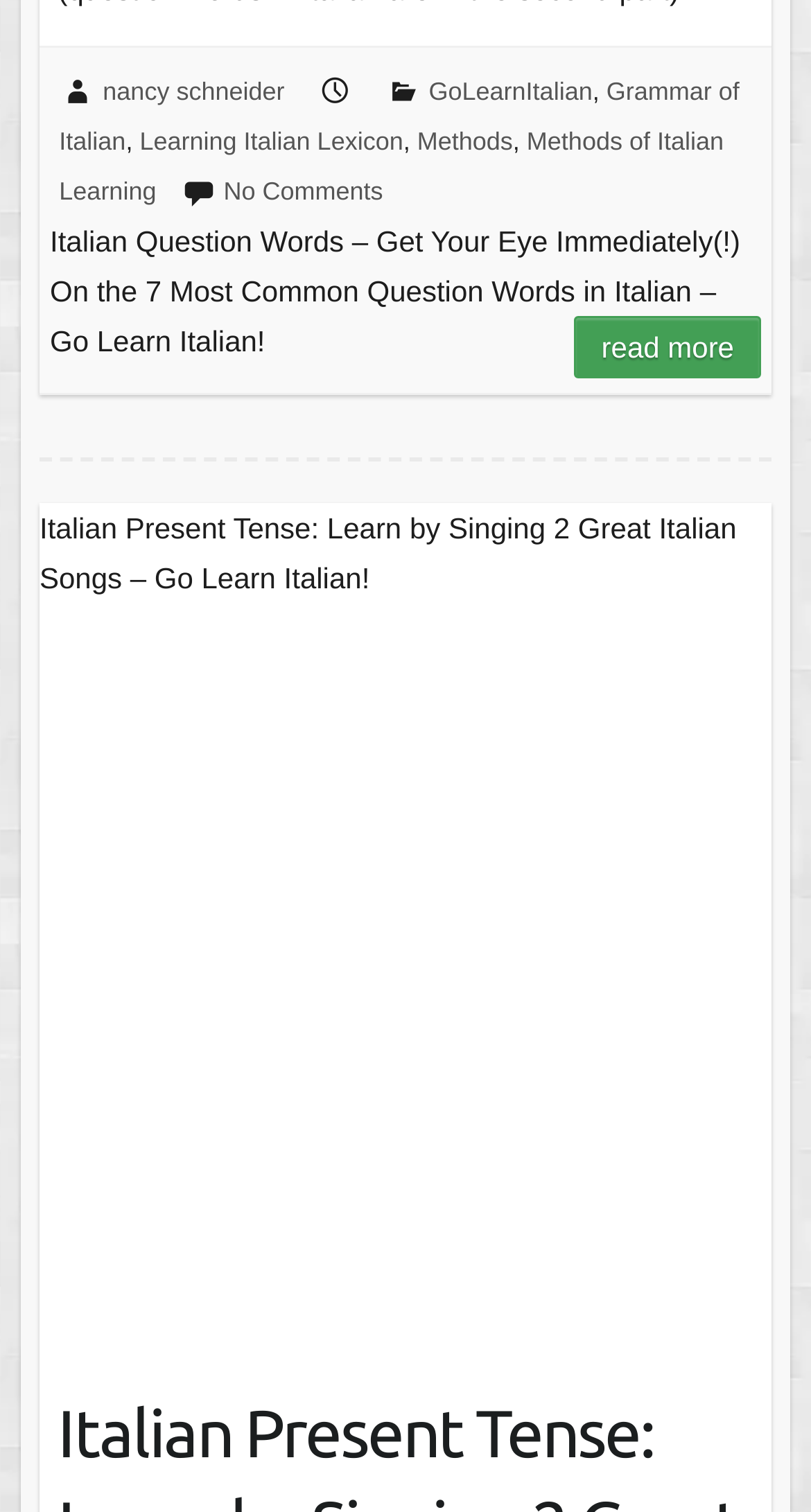What is the topic of the second article?
Kindly answer the question with as much detail as you can.

The second article on the webpage has a static text element that mentions 'Italian Present Tense: Learn by Singing 2 Great Italian Songs', which indicates that the topic of the article is Italian Present Tense.